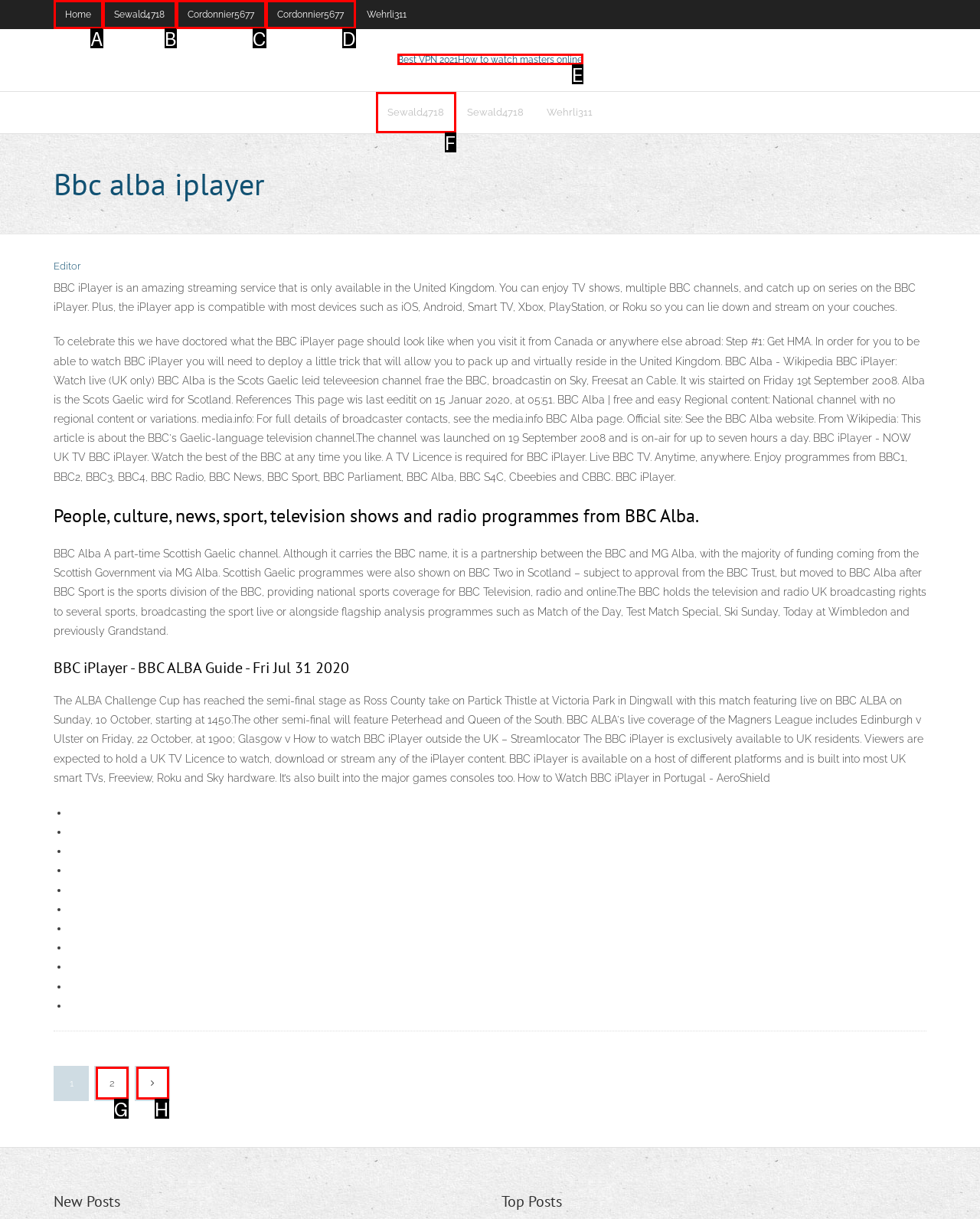Given the description: input value="Comment *" name="comment", select the HTML element that best matches it. Reply with the letter of your chosen option.

None